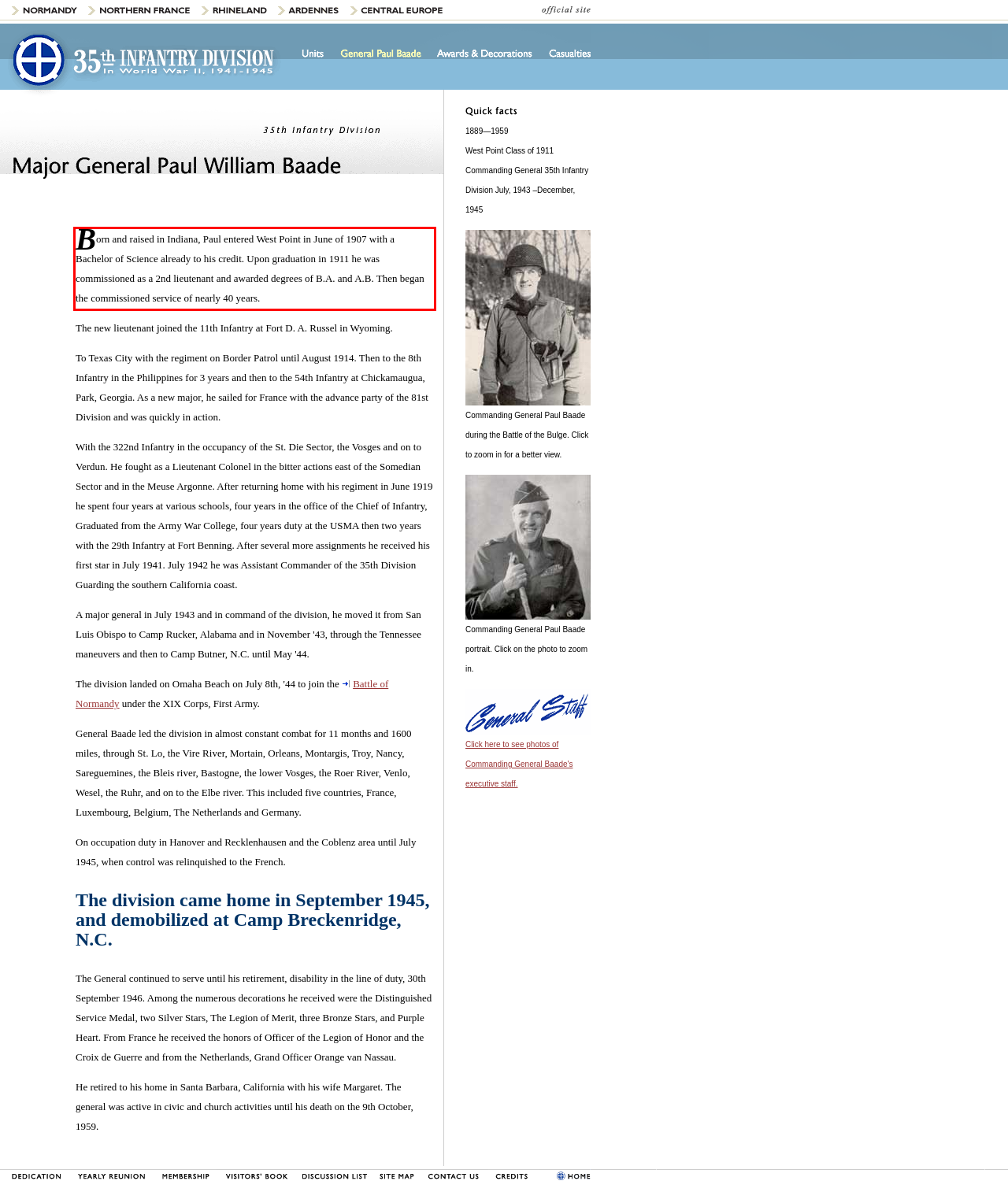Within the screenshot of the webpage, locate the red bounding box and use OCR to identify and provide the text content inside it.

Born and raised in Indiana, Paul entered West Point in June of 1907 with a Bachelor of Science already to his credit. Upon graduation in 1911 he was commissioned as a 2nd lieutenant and awarded degrees of B.A. and A.B. Then began the commissioned service of nearly 40 years.